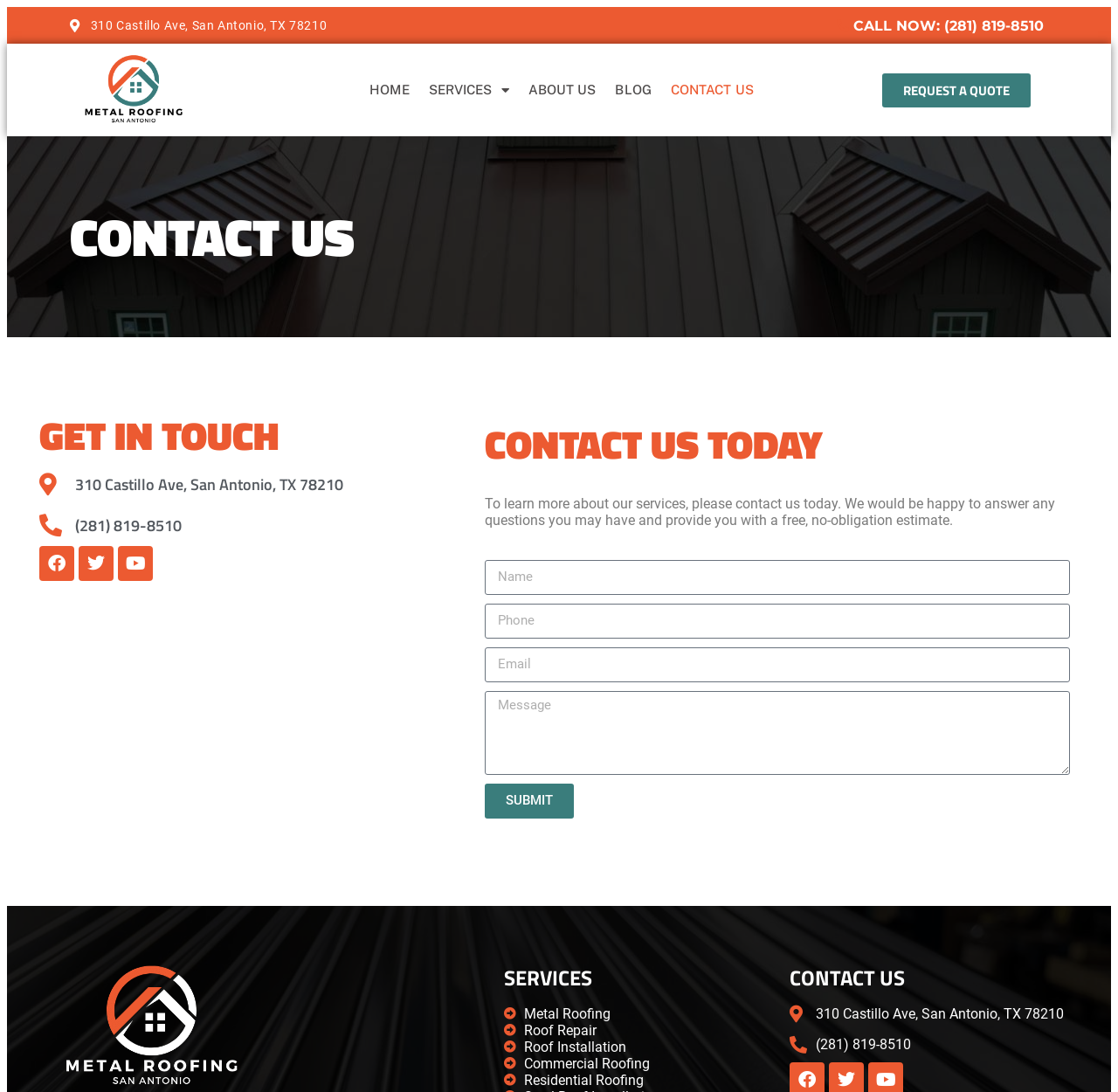Provide the bounding box coordinates of the UI element this sentence describes: "About Us".

[0.464, 0.064, 0.542, 0.101]